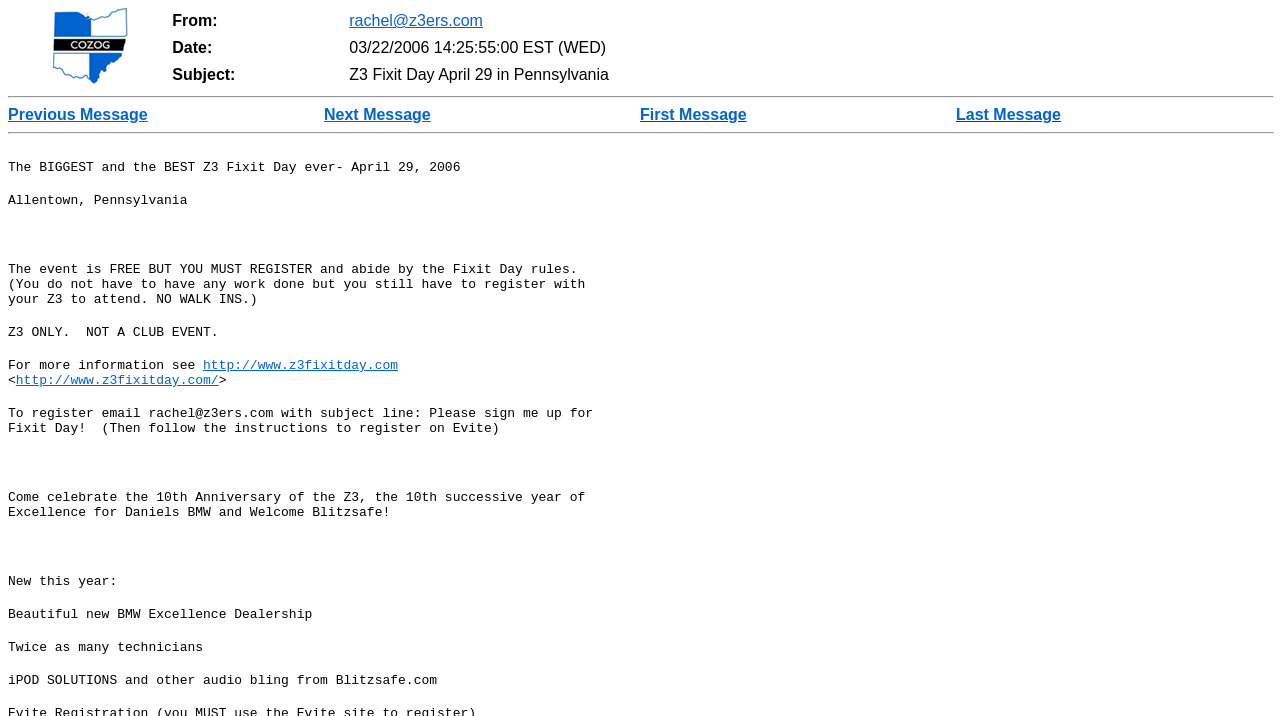Calculate the bounding box coordinates for the UI element based on the following description: "http://www.z3fixitday.com/". Ensure the coordinates are four float numbers between 0 and 1, i.e., [left, top, right, bottom].

[0.012, 0.521, 0.171, 0.542]